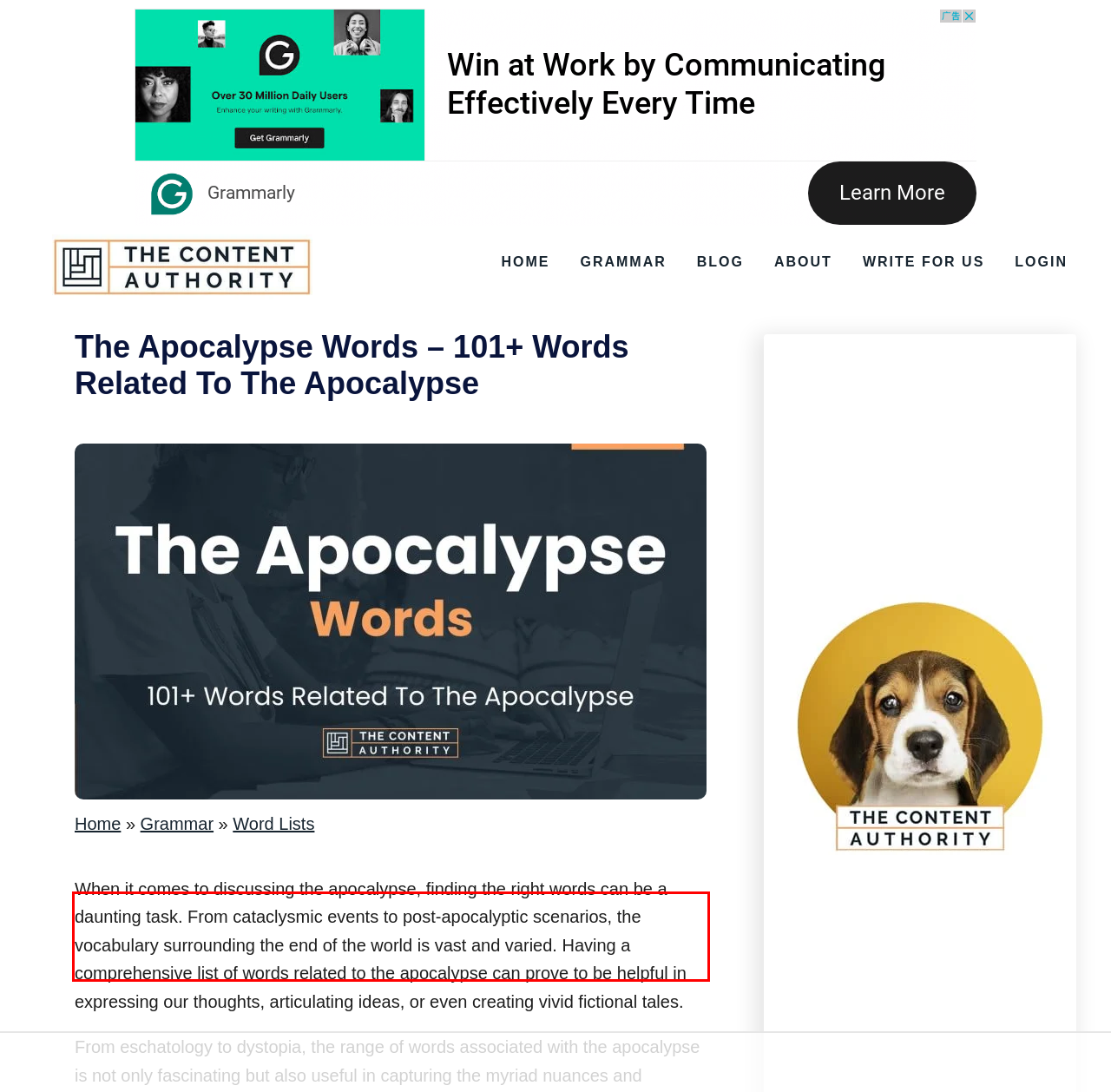Please take the screenshot of the webpage, find the red bounding box, and generate the text content that is within this red bounding box.

From eschatology to dystopia, the range of words associated with the apocalypse is not only fascinating but also useful in capturing the myriad nuances and concepts related to the end of civilization as we know it.